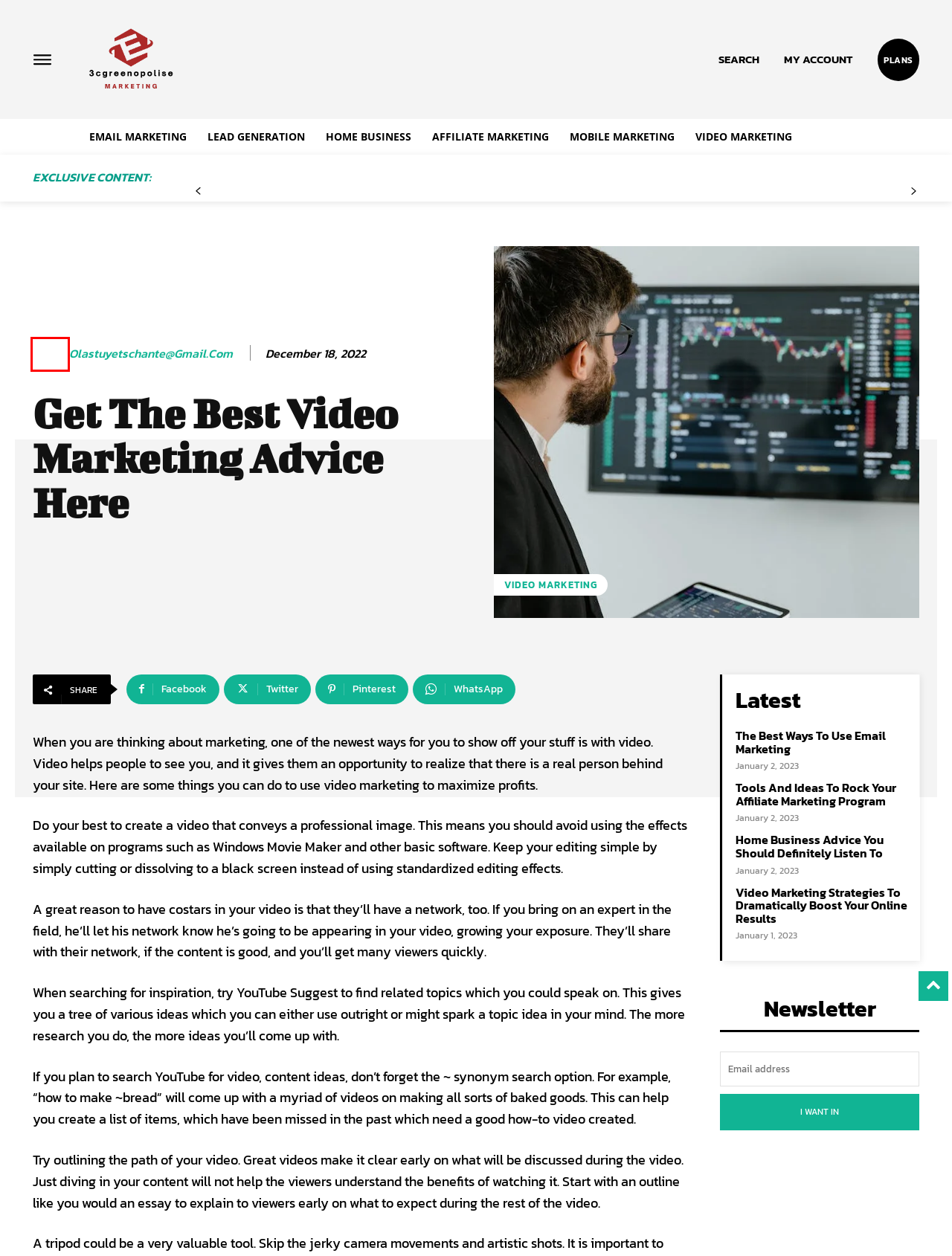Look at the screenshot of a webpage, where a red bounding box highlights an element. Select the best description that matches the new webpage after clicking the highlighted element. Here are the candidates:
A. 3cgreenopolise.com
B. Mobile Marketing | 3cgreenopolise.com
C. Email Marketing | 3cgreenopolise.com
D. Video Marketing | 3cgreenopolise.com
E. Affiliate Marketing | 3cgreenopolise.com
F. Tools And Ideas To Rock Your Affiliate Marketing Program | 3cgreenopolise.com
G. Lead Generation | 3cgreenopolise.com
H. Home Business Advice You Should Definitely Listen To | 3cgreenopolise.com

A